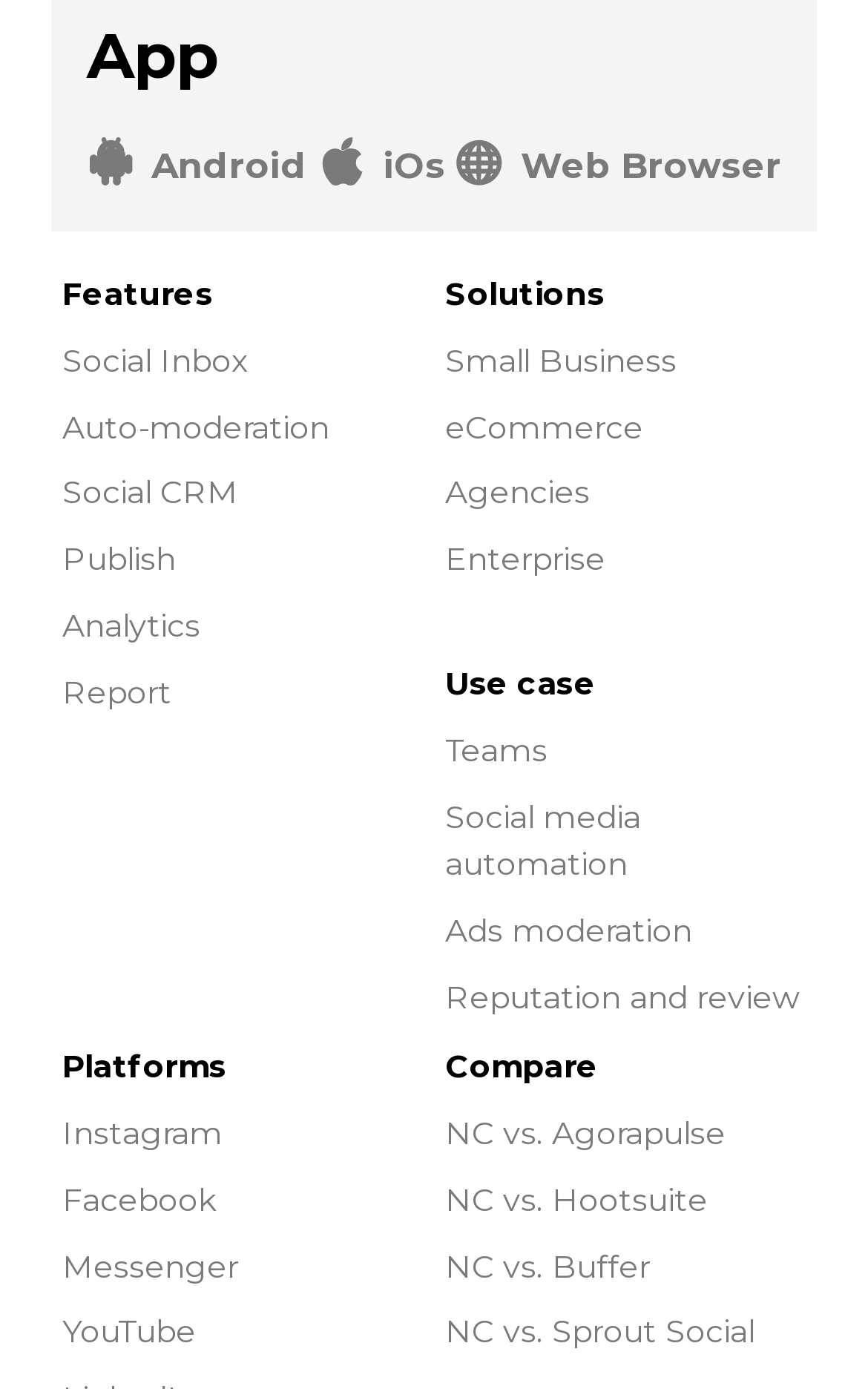Given the element description, predict the bounding box coordinates in the format (top-left x, top-left y, bottom-right x, bottom-right y), using floating point numbers between 0 and 1: NC vs. Sprout Social

[0.513, 0.944, 0.869, 0.973]